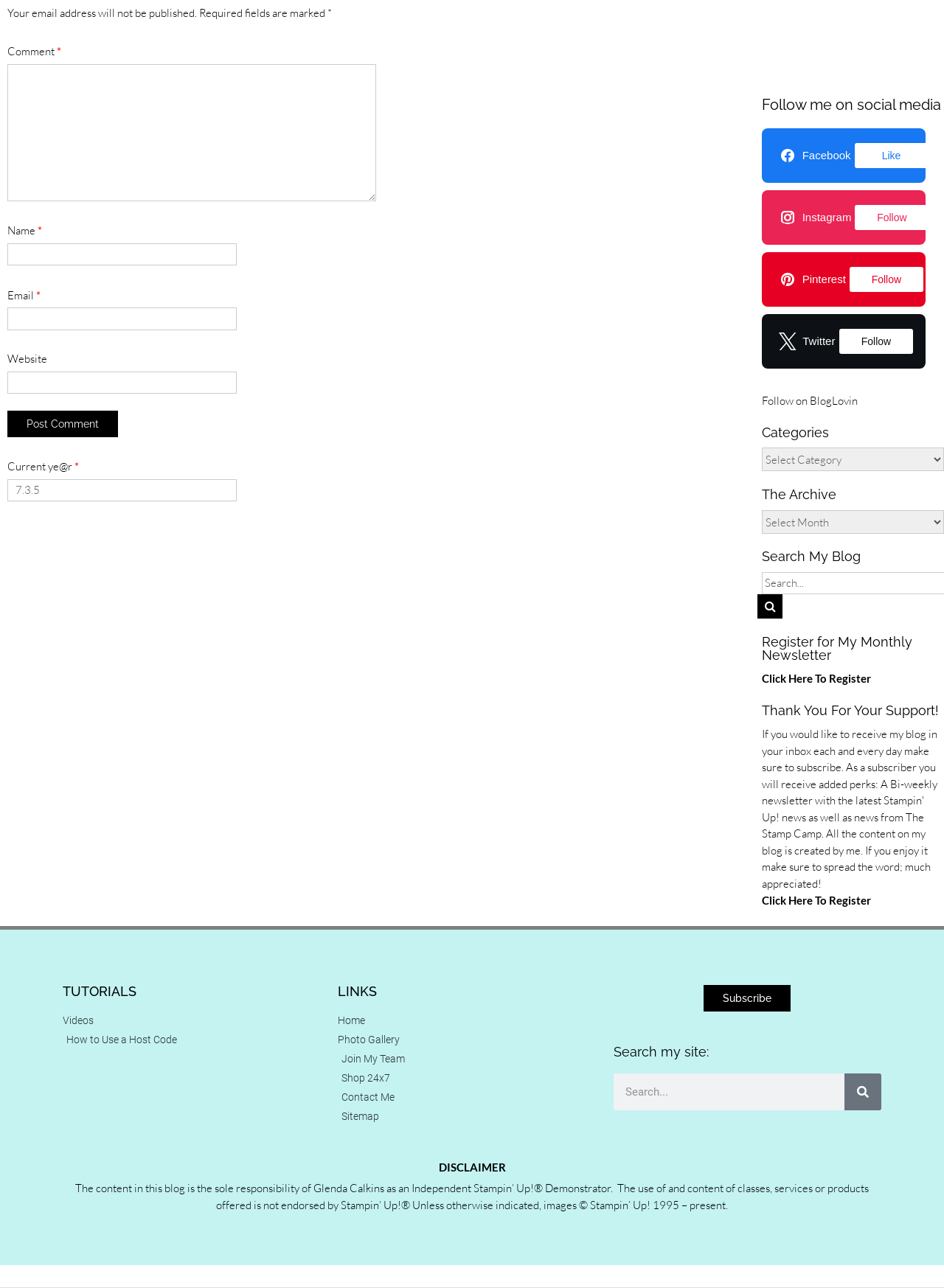Determine the bounding box coordinates for the area that should be clicked to carry out the following instruction: "Subscribe".

[0.746, 0.765, 0.838, 0.785]